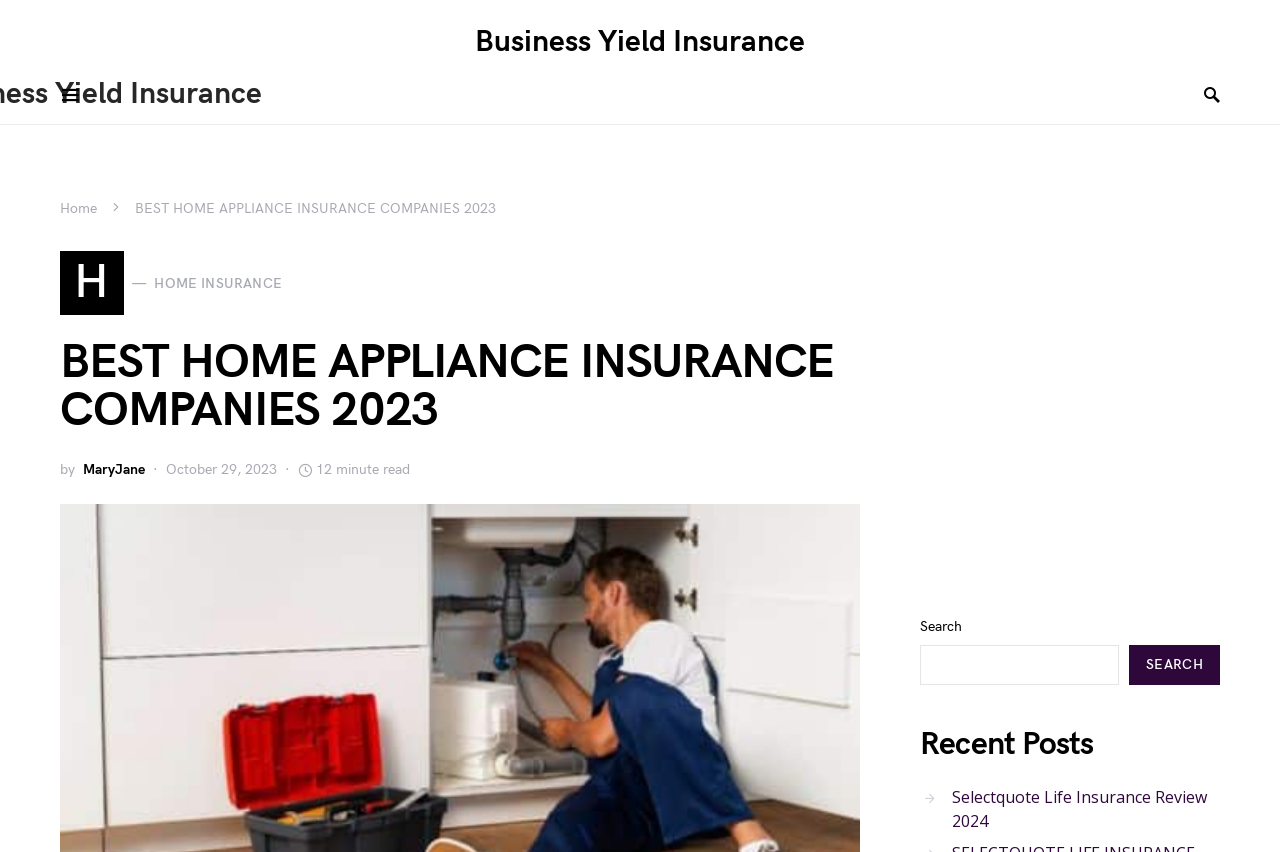Please extract the webpage's main title and generate its text content.

BEST HOME APPLIANCE INSURANCE COMPANIES 2023